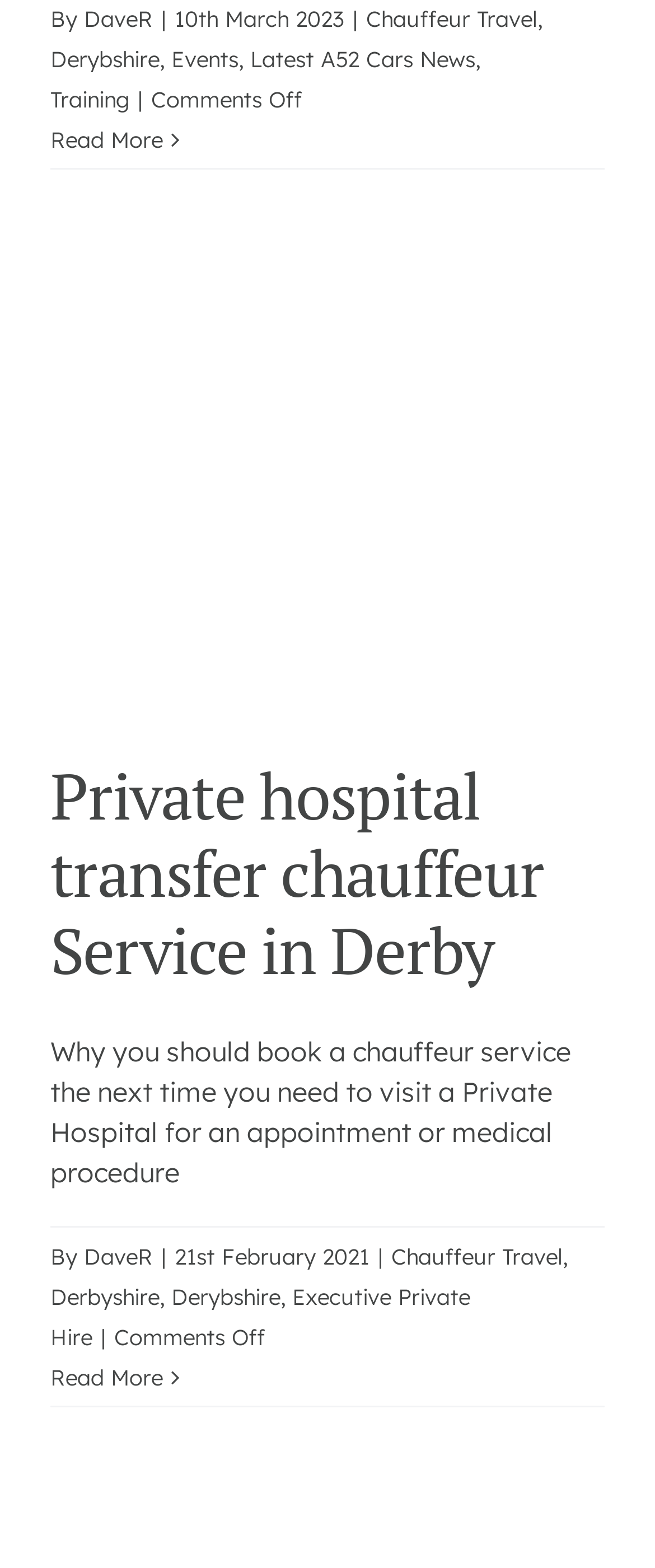Using the provided element description: "Executive Private Hire", determine the bounding box coordinates of the corresponding UI element in the screenshot.

[0.077, 0.818, 0.718, 0.861]